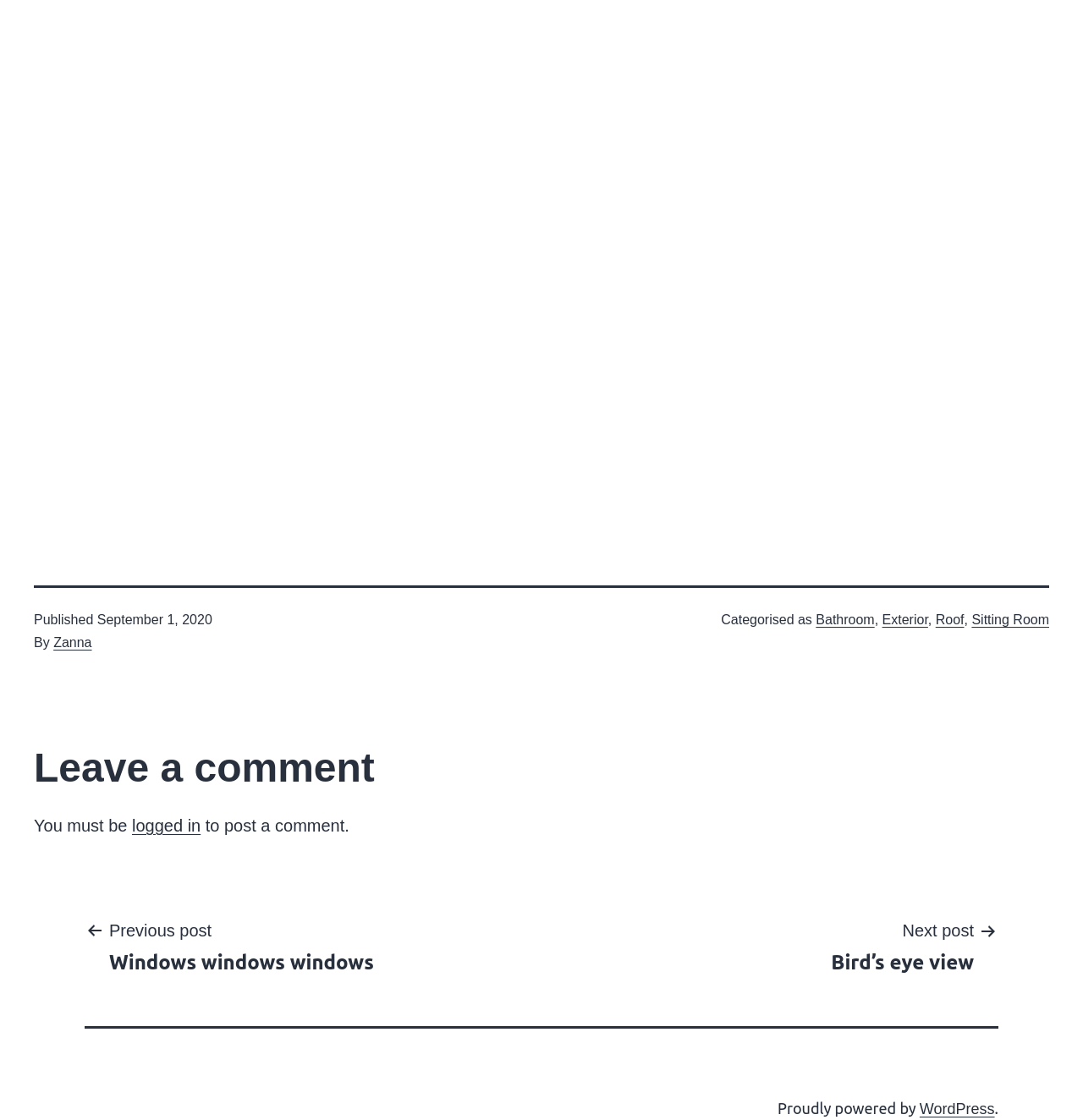Please identify the bounding box coordinates of the element I need to click to follow this instruction: "Click on the 'Pear Tree Cottage Restoration' link".

[0.078, 0.978, 0.182, 0.999]